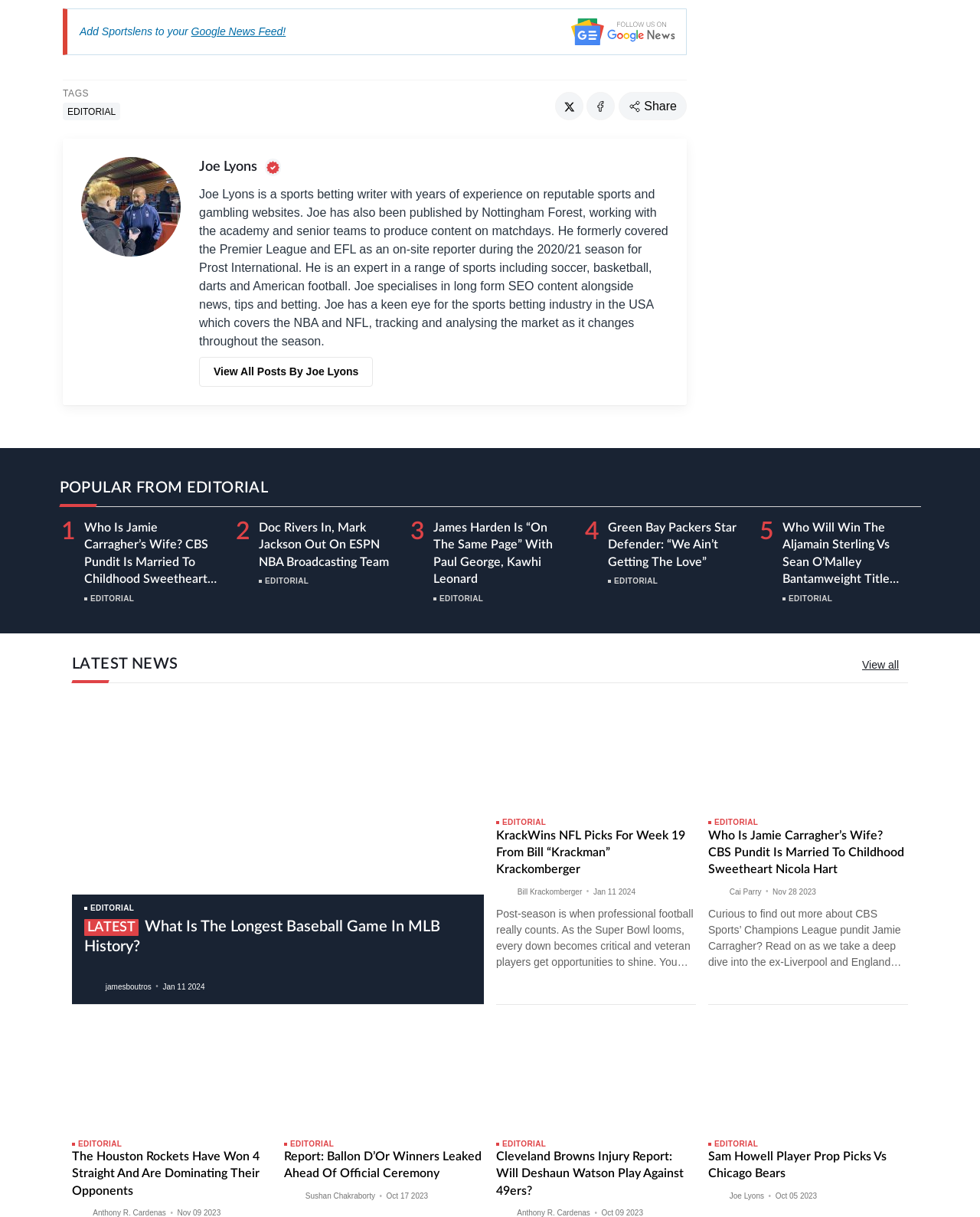Provide the bounding box coordinates of the HTML element this sentence describes: "alt="USATSI 21546884 168397130 lowres"". The bounding box coordinates consist of four float numbers between 0 and 1, i.e., [left, top, right, bottom].

[0.723, 0.877, 0.927, 0.888]